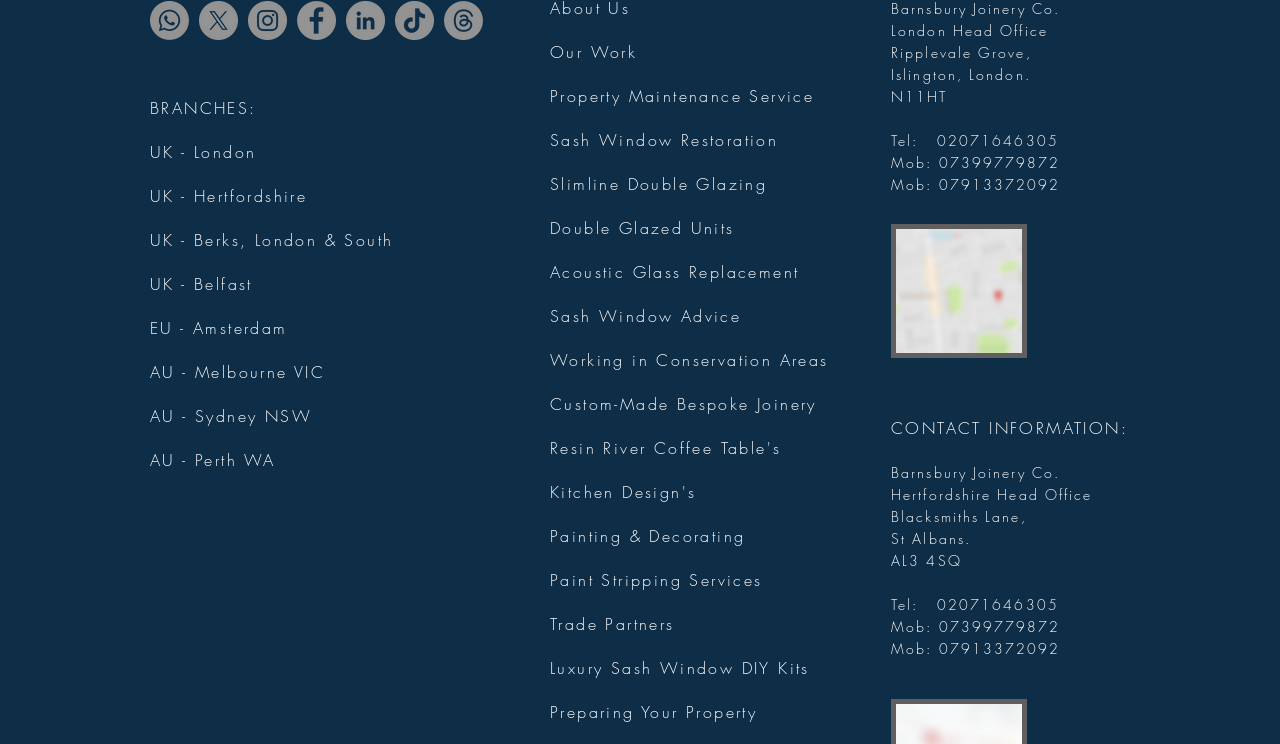Determine the bounding box coordinates of the region I should click to achieve the following instruction: "View UK - London branch". Ensure the bounding box coordinates are four float numbers between 0 and 1, i.e., [left, top, right, bottom].

[0.117, 0.19, 0.343, 0.219]